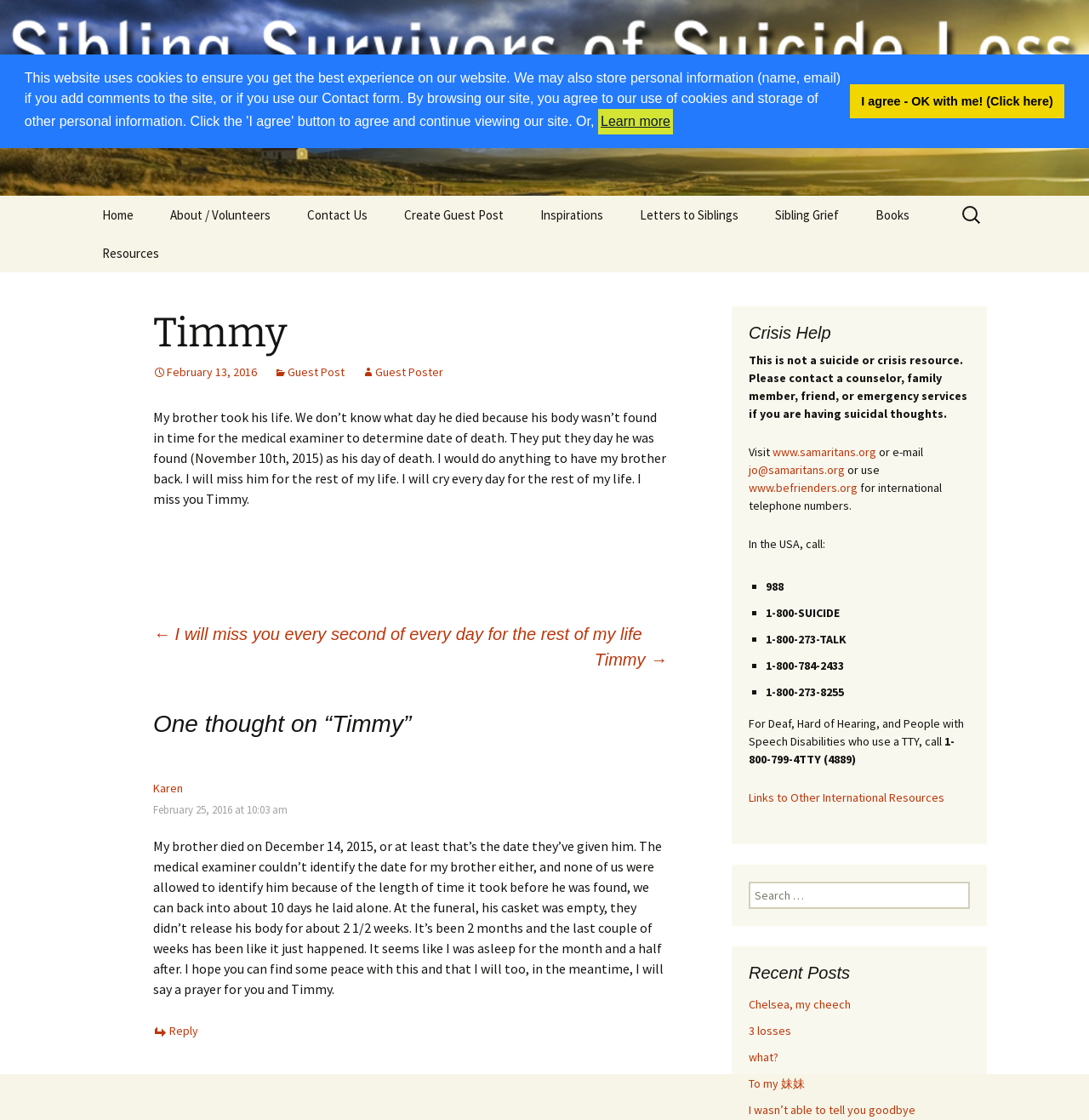Determine the bounding box coordinates of the section to be clicked to follow the instruction: "Click the 'Learn more about cookies' button". The coordinates should be given as four float numbers between 0 and 1, formatted as [left, top, right, bottom].

[0.549, 0.097, 0.618, 0.12]